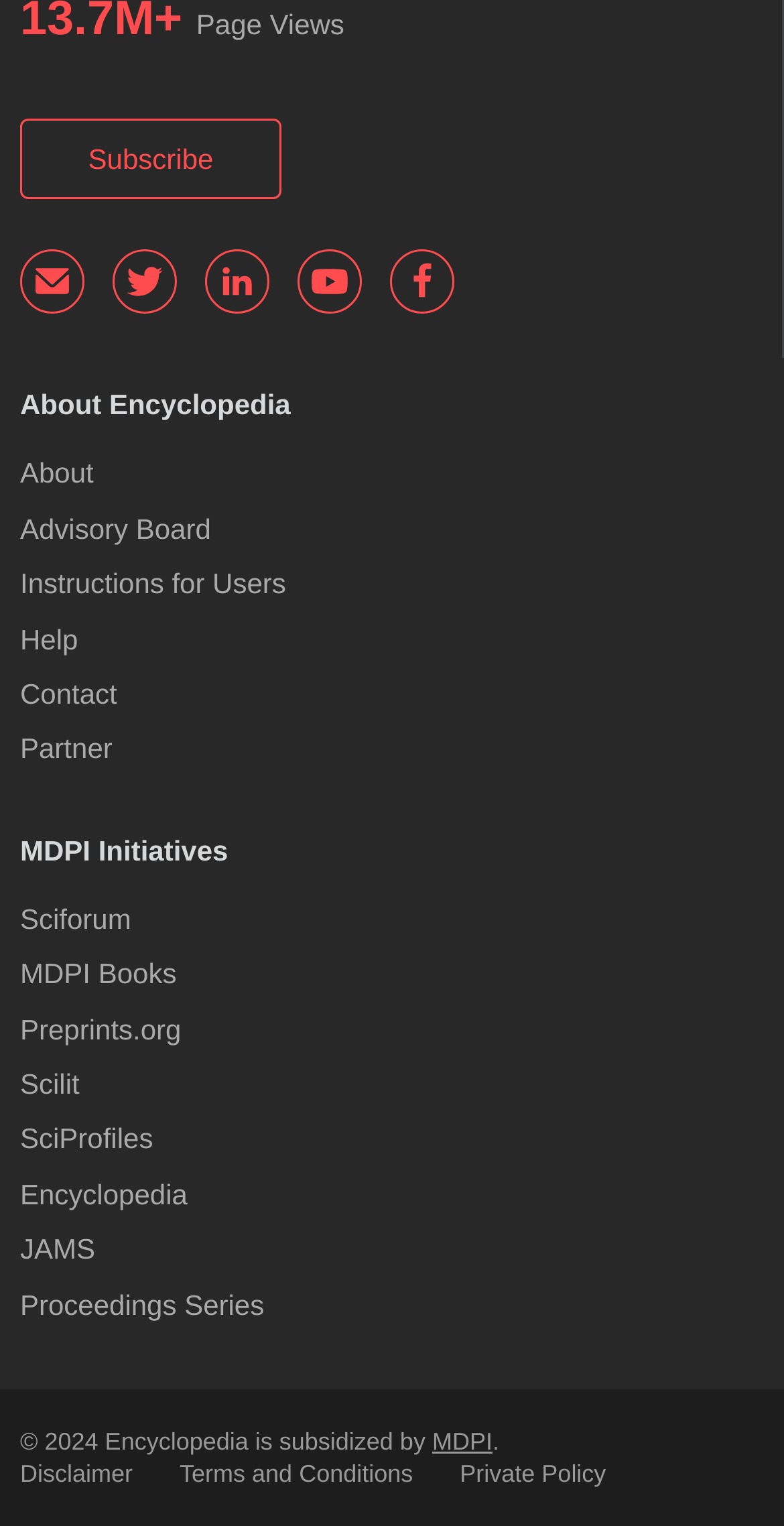Use the details in the image to answer the question thoroughly: 
What is the name of the organization subsidizing the encyclopedia?

The static text at the bottom of the webpage states '© 2024 Encyclopedia is subsidized by MDPI', indicating that MDPI is the organization subsidizing the encyclopedia.